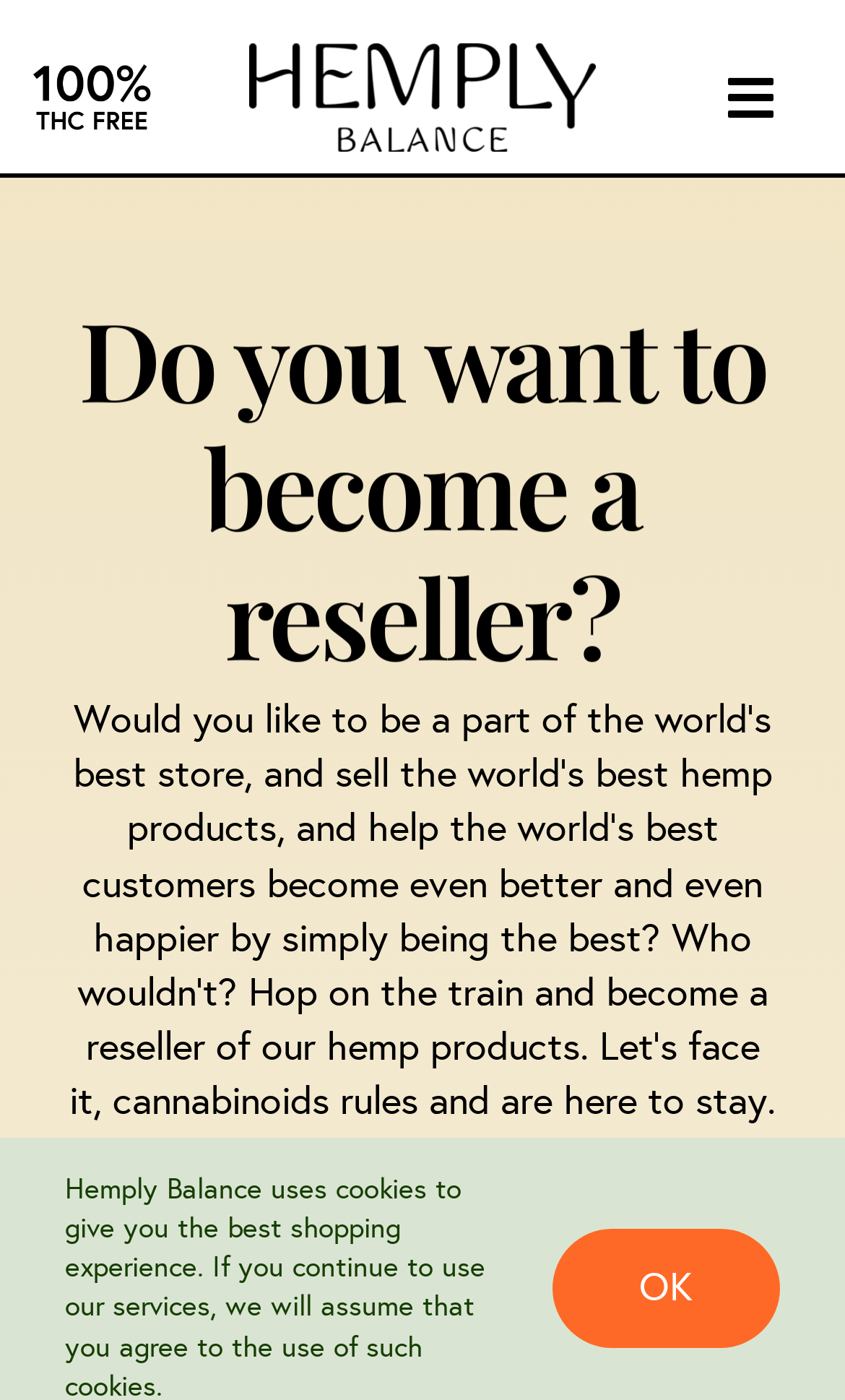Can you identify the bounding box coordinates of the clickable region needed to carry out this instruction: 'Toggle the navigation menu'? The coordinates should be four float numbers within the range of 0 to 1, stated as [left, top, right, bottom].

[0.806, 0.033, 0.971, 0.107]